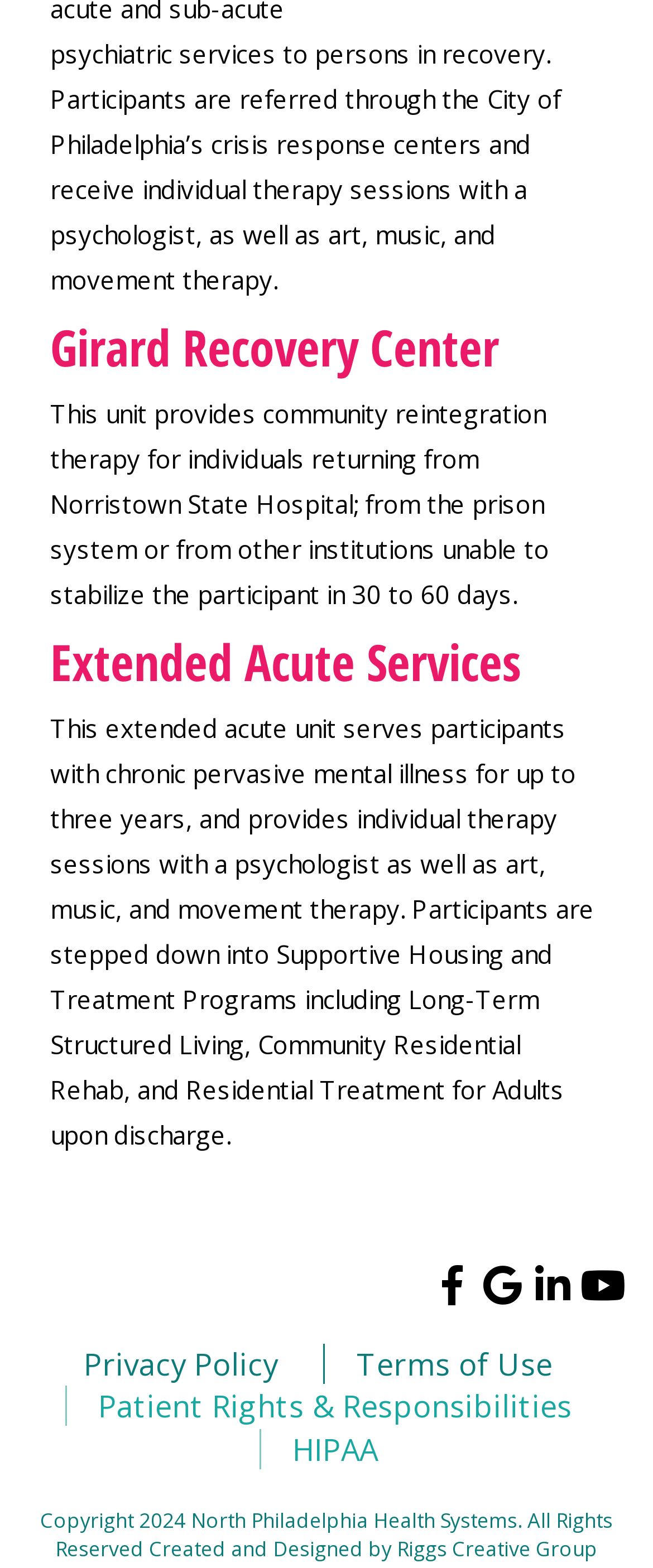Bounding box coordinates are to be given in the format (top-left x, top-left y, bottom-right x, bottom-right y). All values must be floating point numbers between 0 and 1. Provide the bounding box coordinate for the UI element described as: Privacy Policy

[0.128, 0.856, 0.446, 0.882]